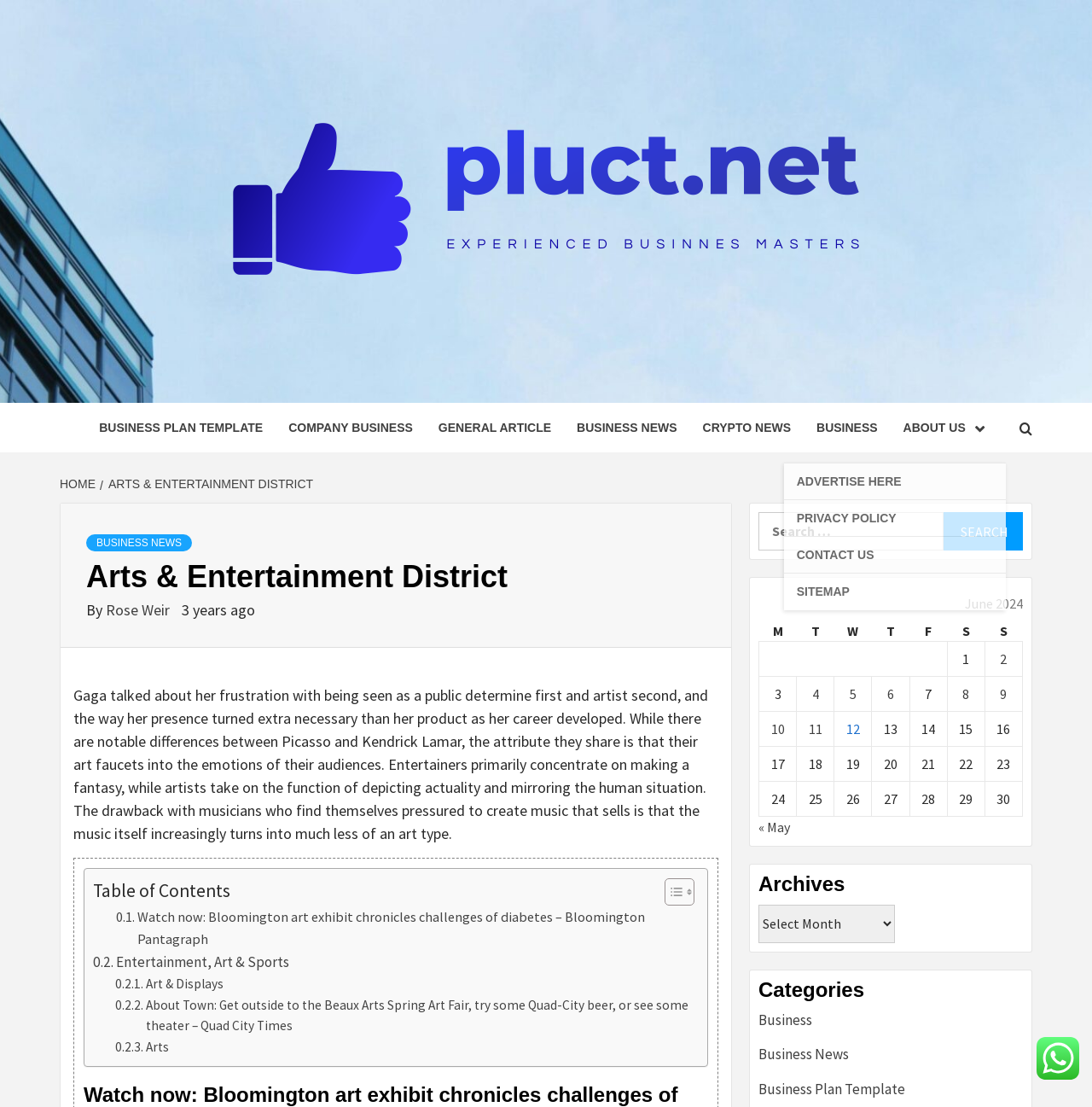How many links are there in the 'Table of Contents' section?
Provide a concise answer using a single word or phrase based on the image.

5